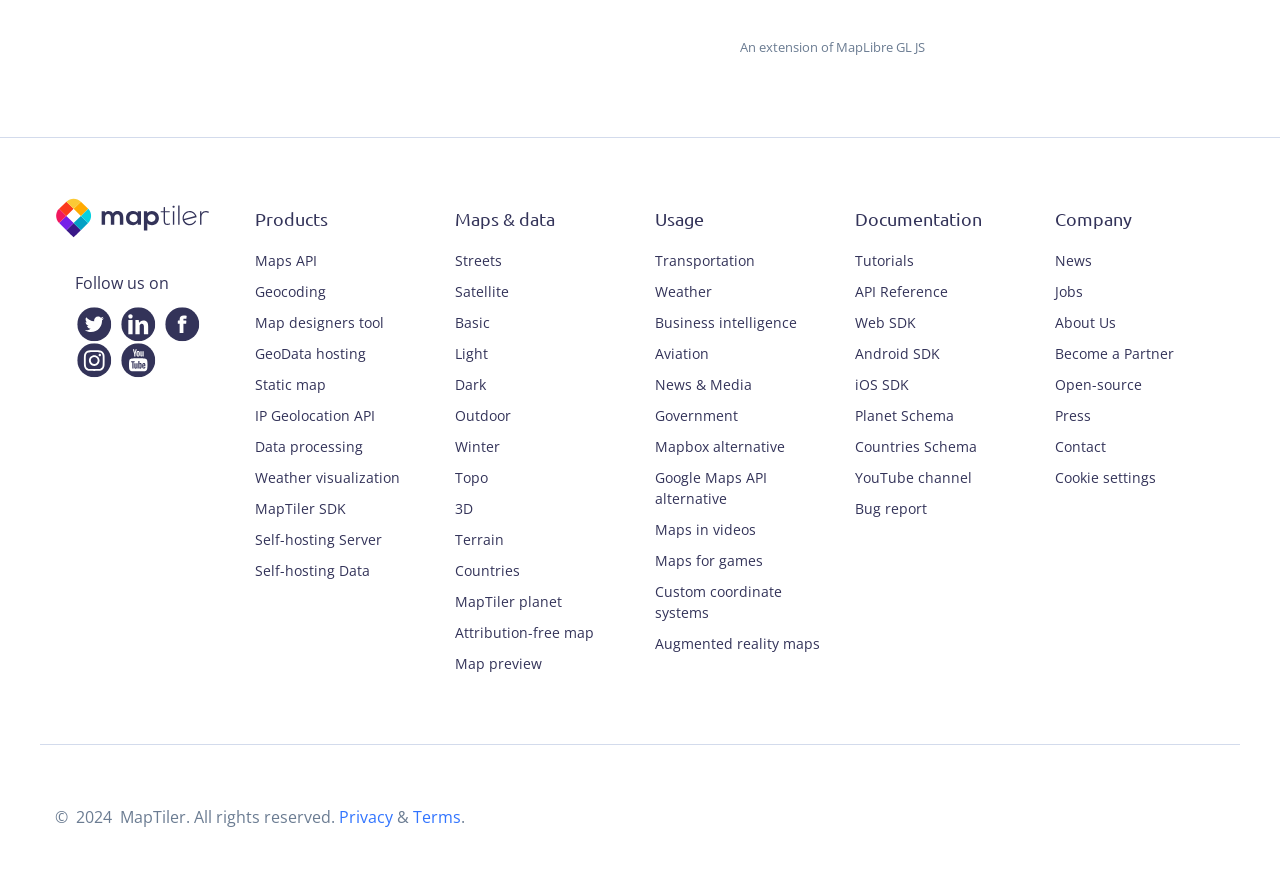Respond to the question below with a single word or phrase:
What is the company's YouTube channel for?

Tutorials